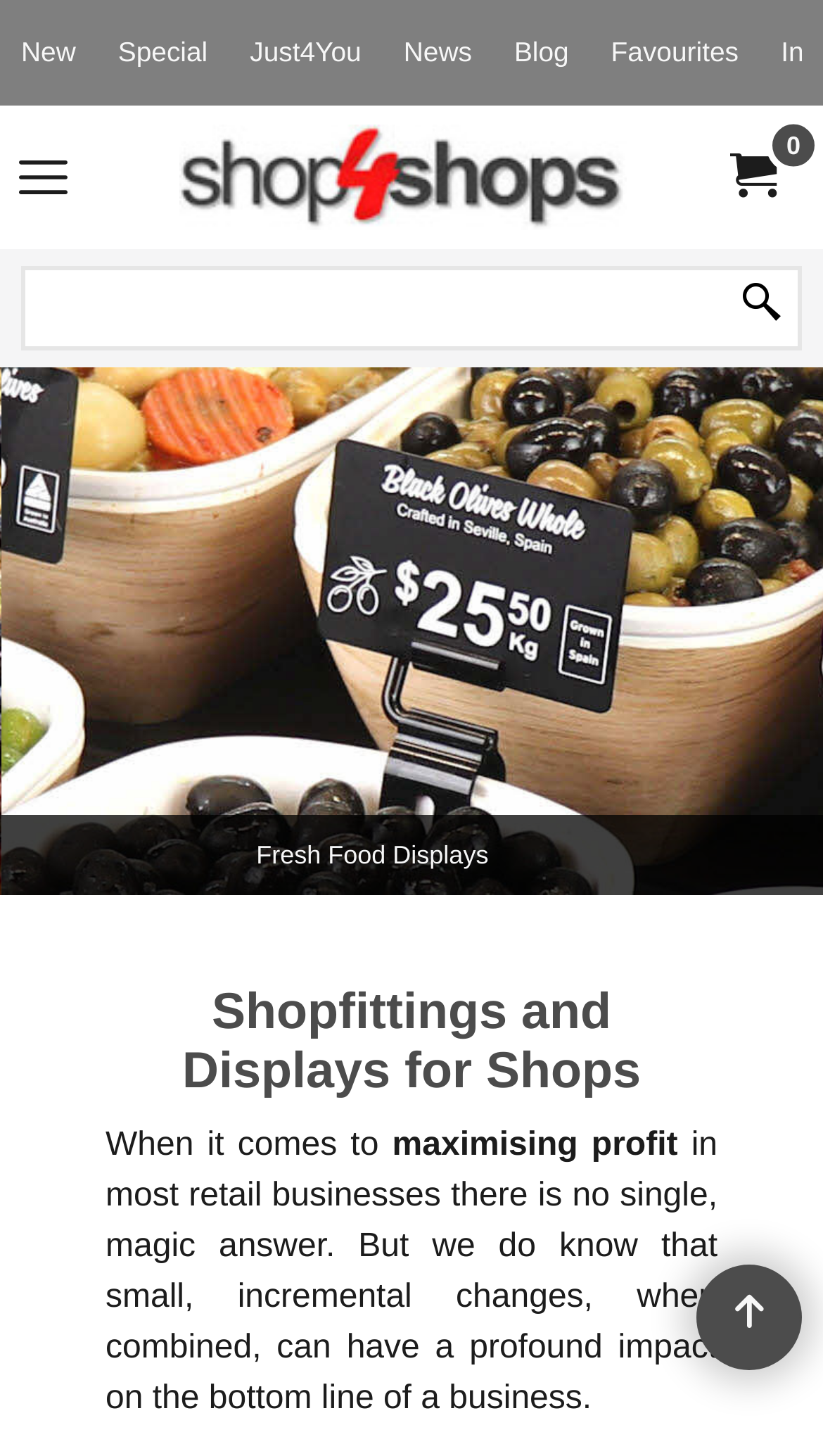Give a detailed account of the webpage, highlighting key information.

This webpage is about Shop4Shops, a company that provides display products for Australian businesses. At the top of the page, there is a navigation menu with links to "New", "Special", "Just4You", "News", "Blog", and "Favourites" sections. Each link has a brief description when hovered over.

Below the navigation menu, there is a search box that allows users to search for products. Next to the search box, there is a button with a shopping cart icon.

The main content of the page is divided into two sections. On the left side, there is a list of product categories, including "Bulk Food Displays", "Fresh Produce Displays", and "Retail Display Shelving". On the right side, there is a heading that reads "Shopfittings and Displays for Shops" followed by a brief introduction to the company. The introduction explains that small changes in retail businesses can have a significant impact on profits.

At the bottom of the page, there is a link with a arrow icon, which may lead to more information or a call to action.

There are two logos on the page: the Shop4Shops logo in the top center and a smaller logo in the top left corner.